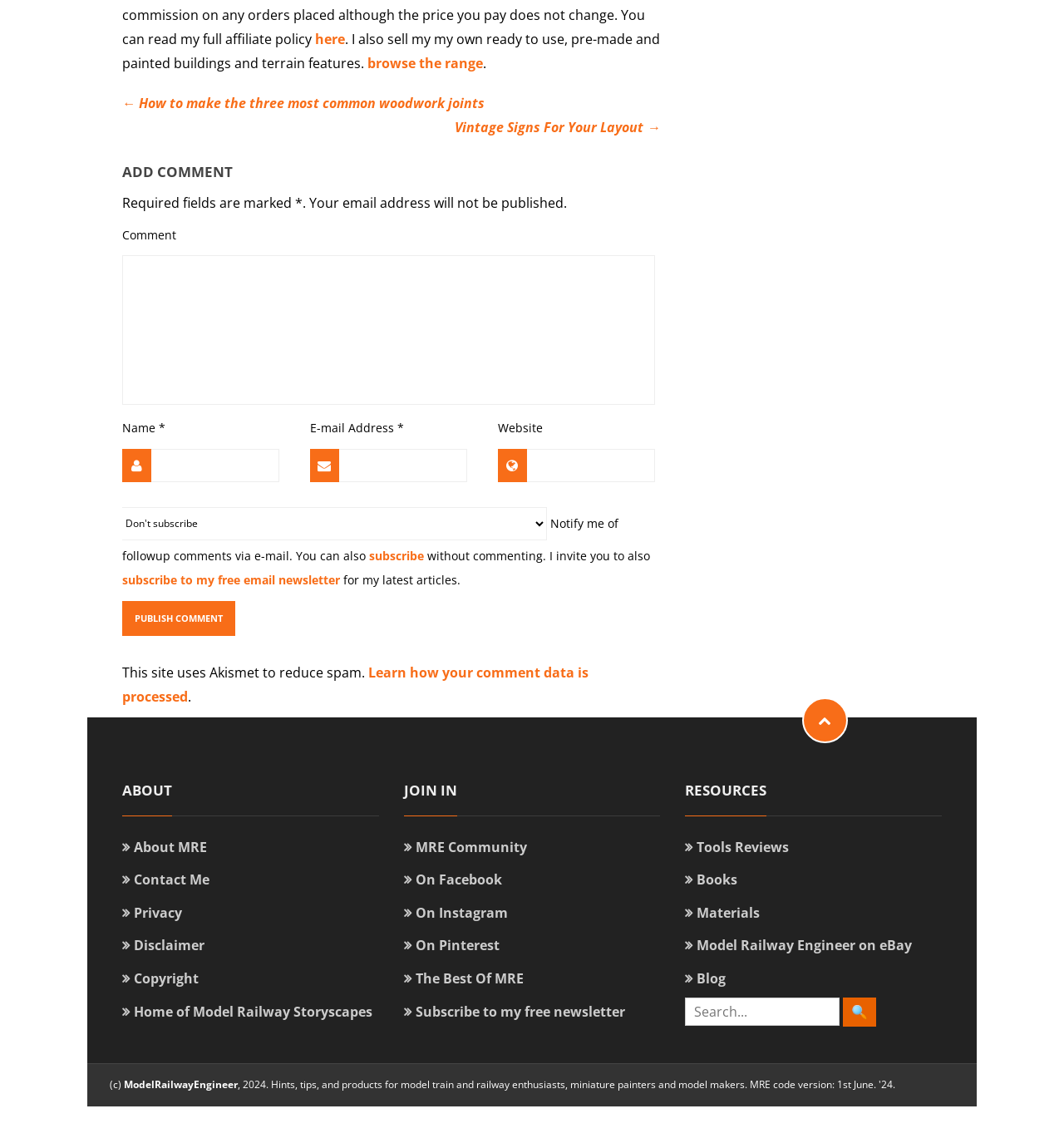Determine the bounding box coordinates of the UI element described by: "Subscribe to my free newsletter".

[0.379, 0.873, 0.587, 0.889]